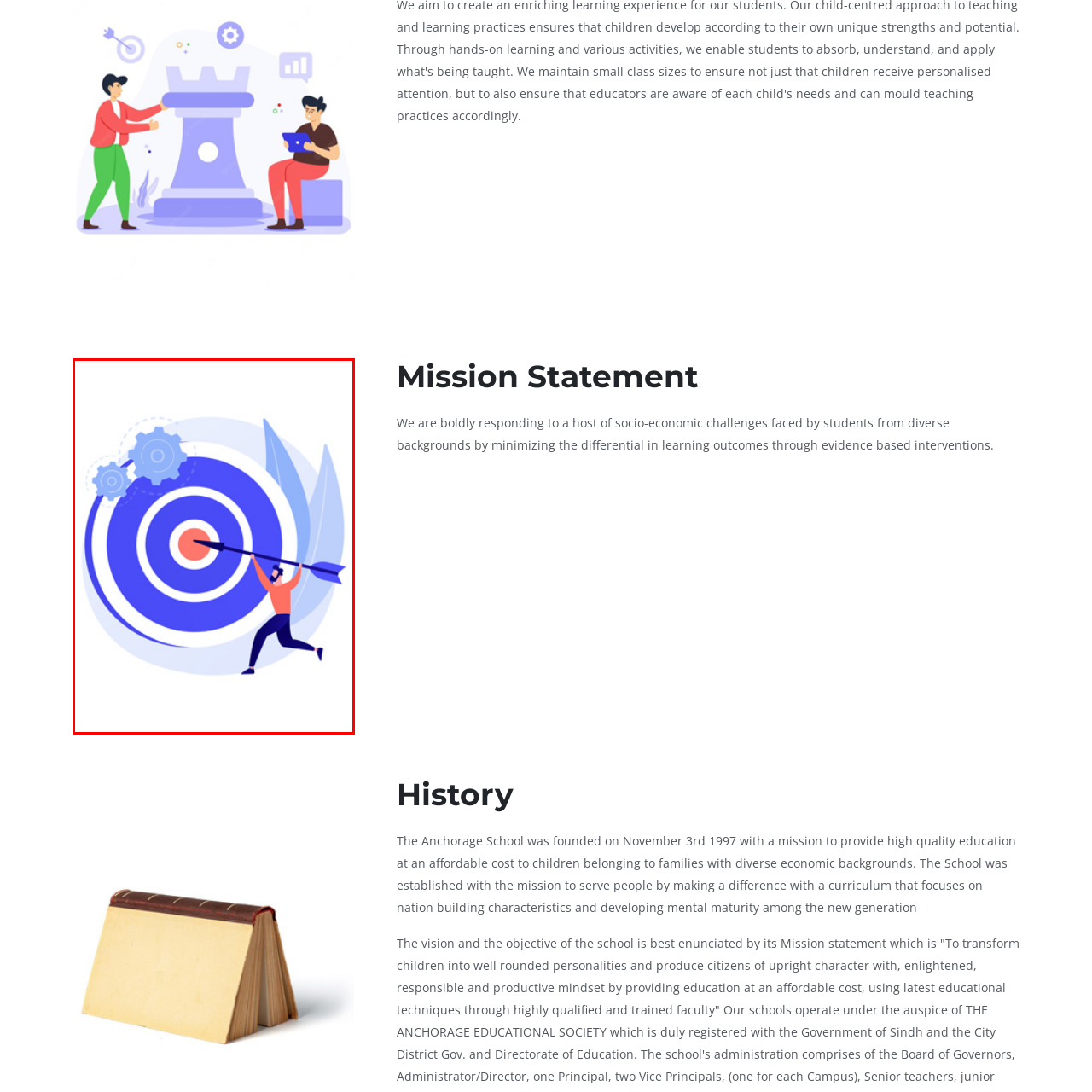Generate a detailed caption for the picture that is marked by the red rectangle.

The image depicts a dynamic scene illustrating the theme of goal achievement and determination. In the foreground, a person is depicted in a vibrant, animated style, energetically aiming a spear at a circular target, which symbolizes aspirations and objectives. The target, prominently displayed with concentric rings in shades of blue and white, reinforces the concept of focus and precision. Surrounding the target are gear icons, suggesting a systematic approach to overcome challenges and the importance of strategic planning. The overall composition exudes a sense of motivation and proactive engagement, aligning with the mission of addressing socio-economic challenges through evidence-based interventions, as highlighted in the accompanying text of an organization dedicated to educational equity.